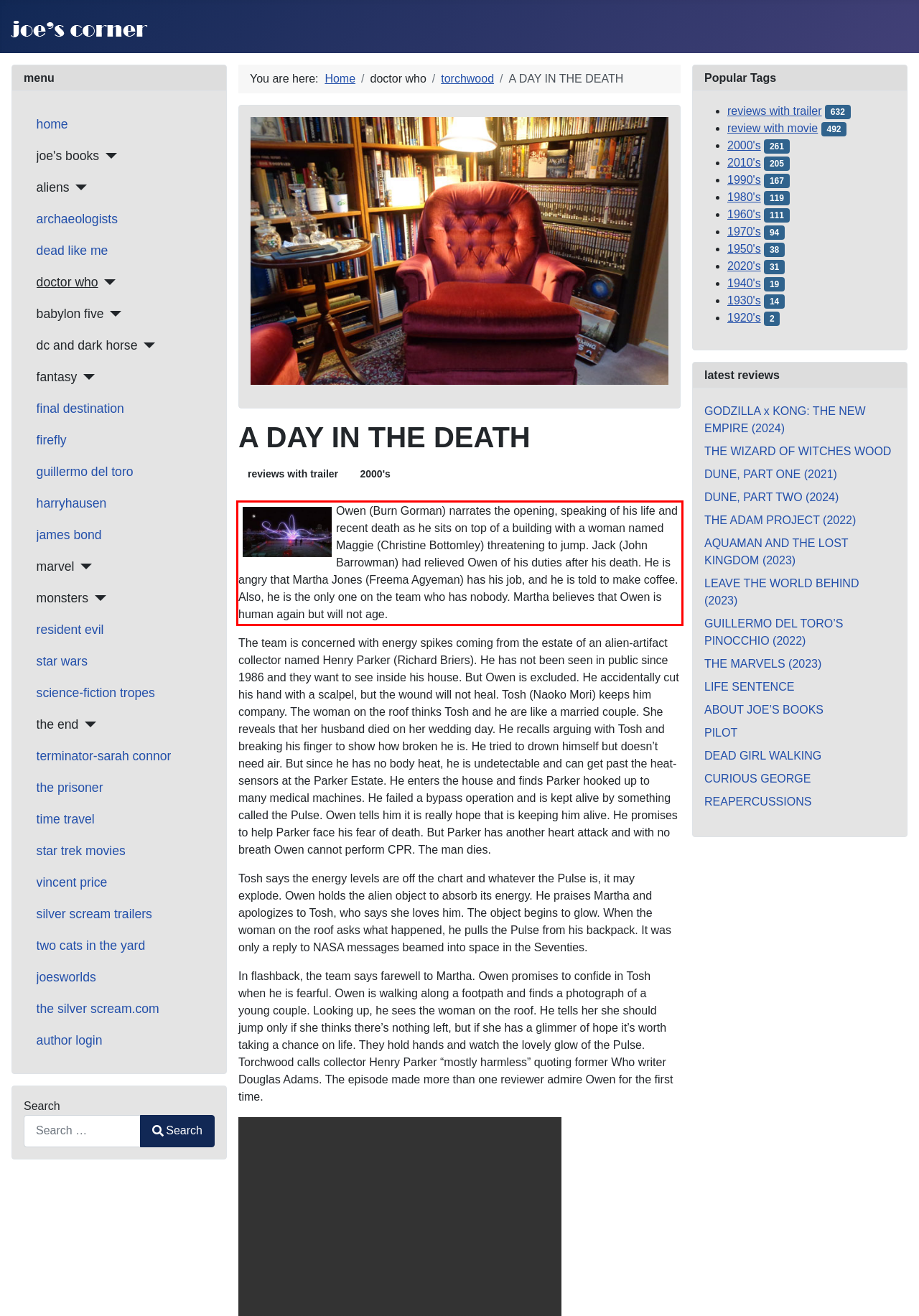Using the webpage screenshot, recognize and capture the text within the red bounding box.

Owen (Burn Gorman) narrates the opening, speaking of his life and recent death as he sits on top of a building with a woman named Maggie (Christine Bottomley) threatening to jump. Jack (John Barrowman) had relieved Owen of his duties after his death. He is angry that Martha Jones (Freema Agyeman) has his job, and he is told to make coffee. Also, he is the only one on the team who has nobody. Martha believes that Owen is human again but will not age.